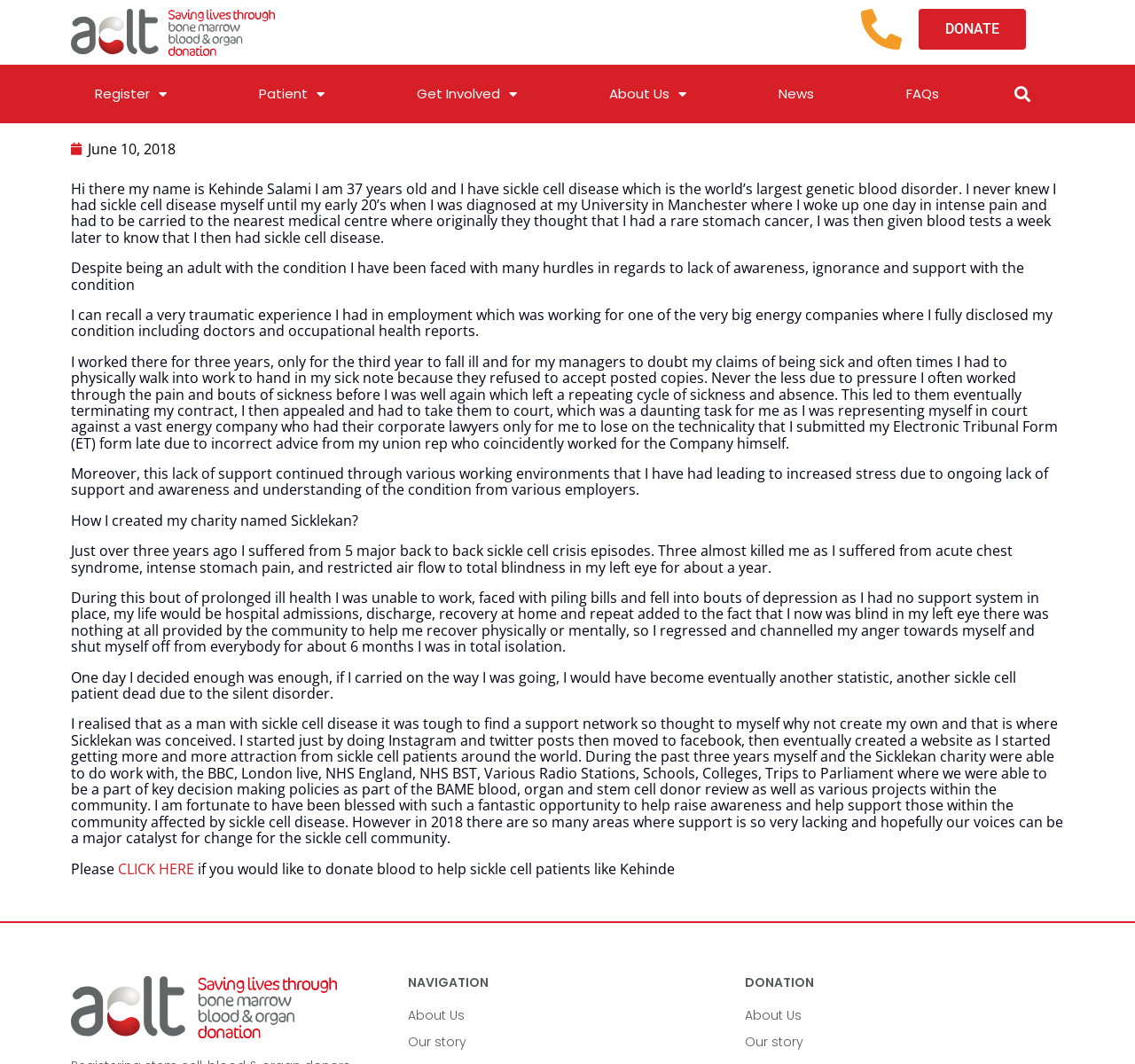Please identify the bounding box coordinates of the clickable region that I should interact with to perform the following instruction: "Click the DONATE button". The coordinates should be expressed as four float numbers between 0 and 1, i.e., [left, top, right, bottom].

[0.809, 0.008, 0.904, 0.047]